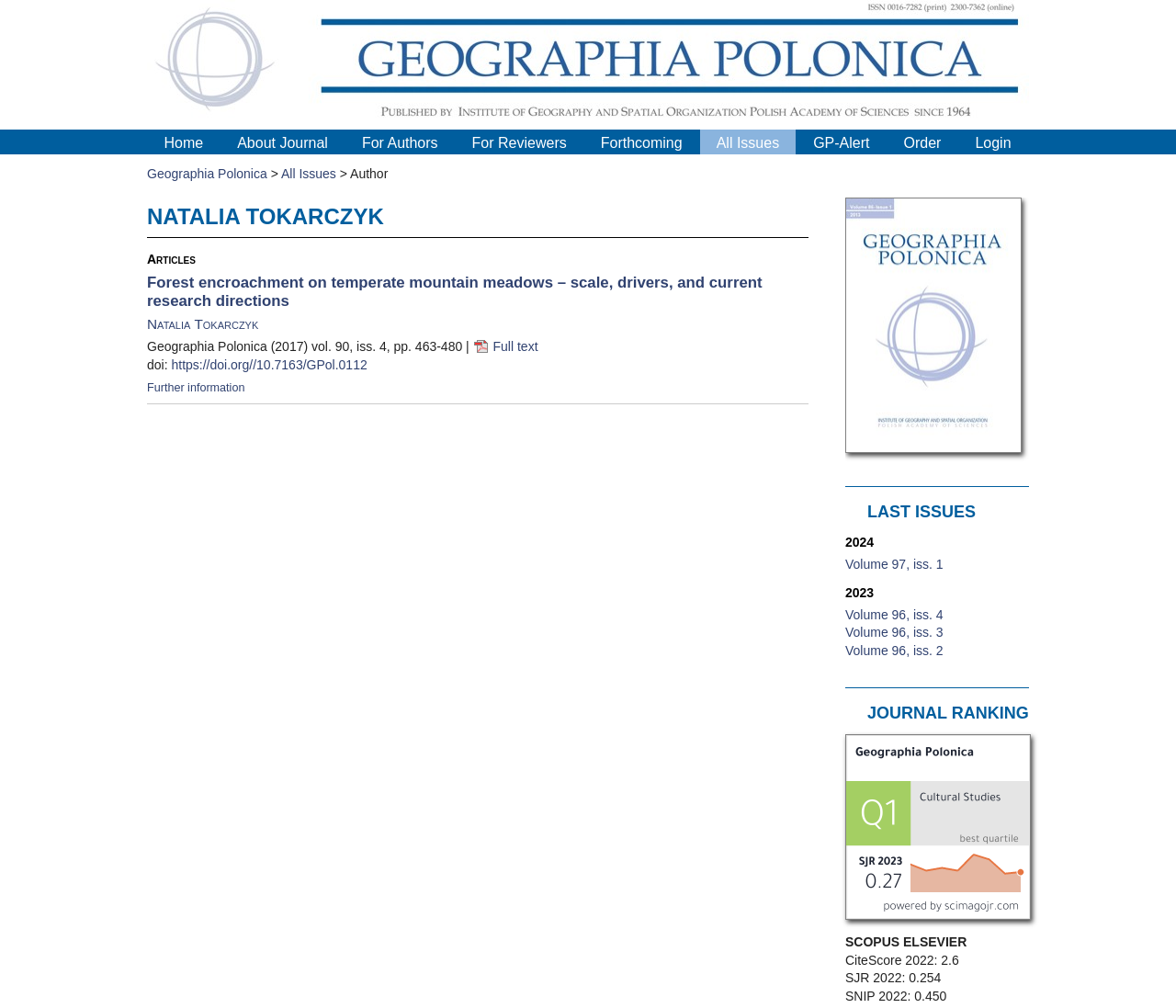Identify the bounding box coordinates of the region I need to click to complete this instruction: "Read the article 'Forest encroachment on temperate mountain meadows – scale, drivers, and current research directions'".

[0.125, 0.272, 0.648, 0.307]